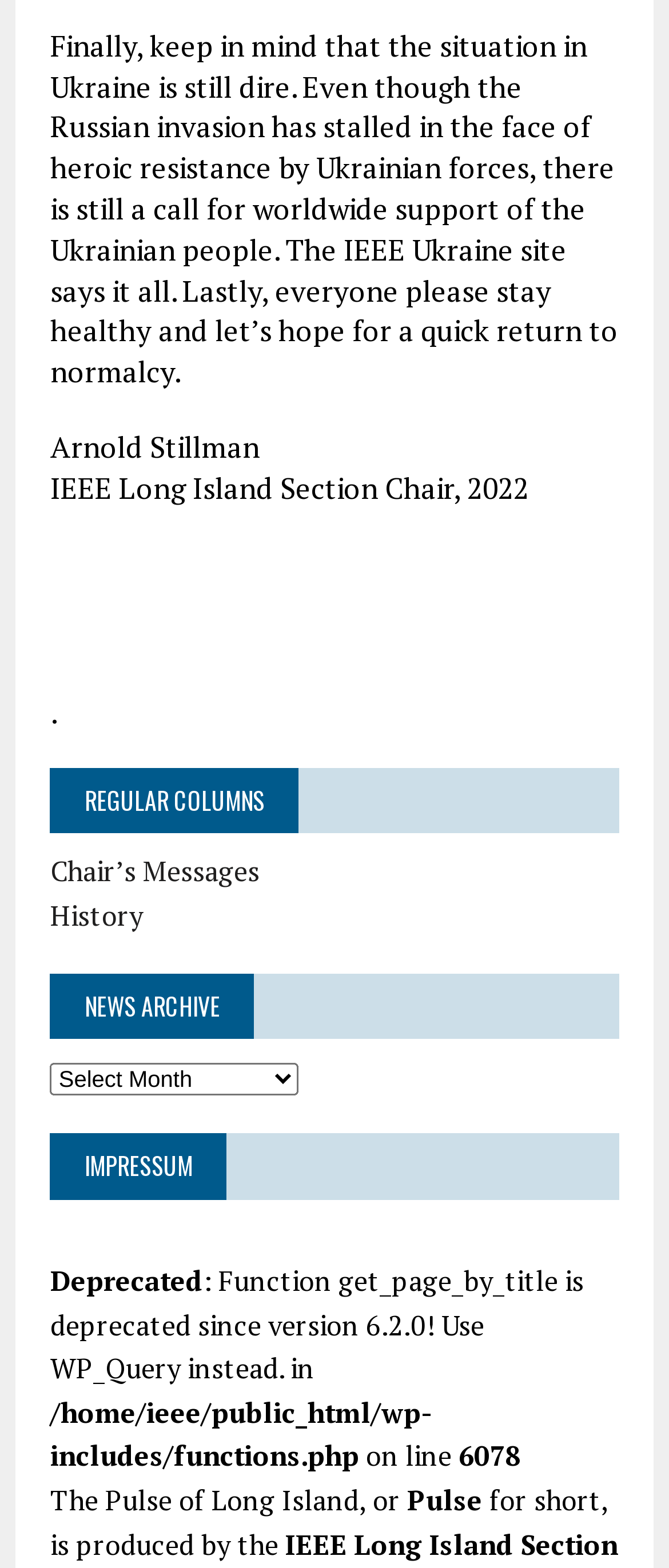What is the status of the function get_page_by_title?
Please answer the question with a detailed and comprehensive explanation.

The function get_page_by_title is mentioned as 'deprecated since version 6.2.0' in the text, which means that it is no longer recommended for use and has been replaced by a newer function, WP_Query, as indicated in the error message.